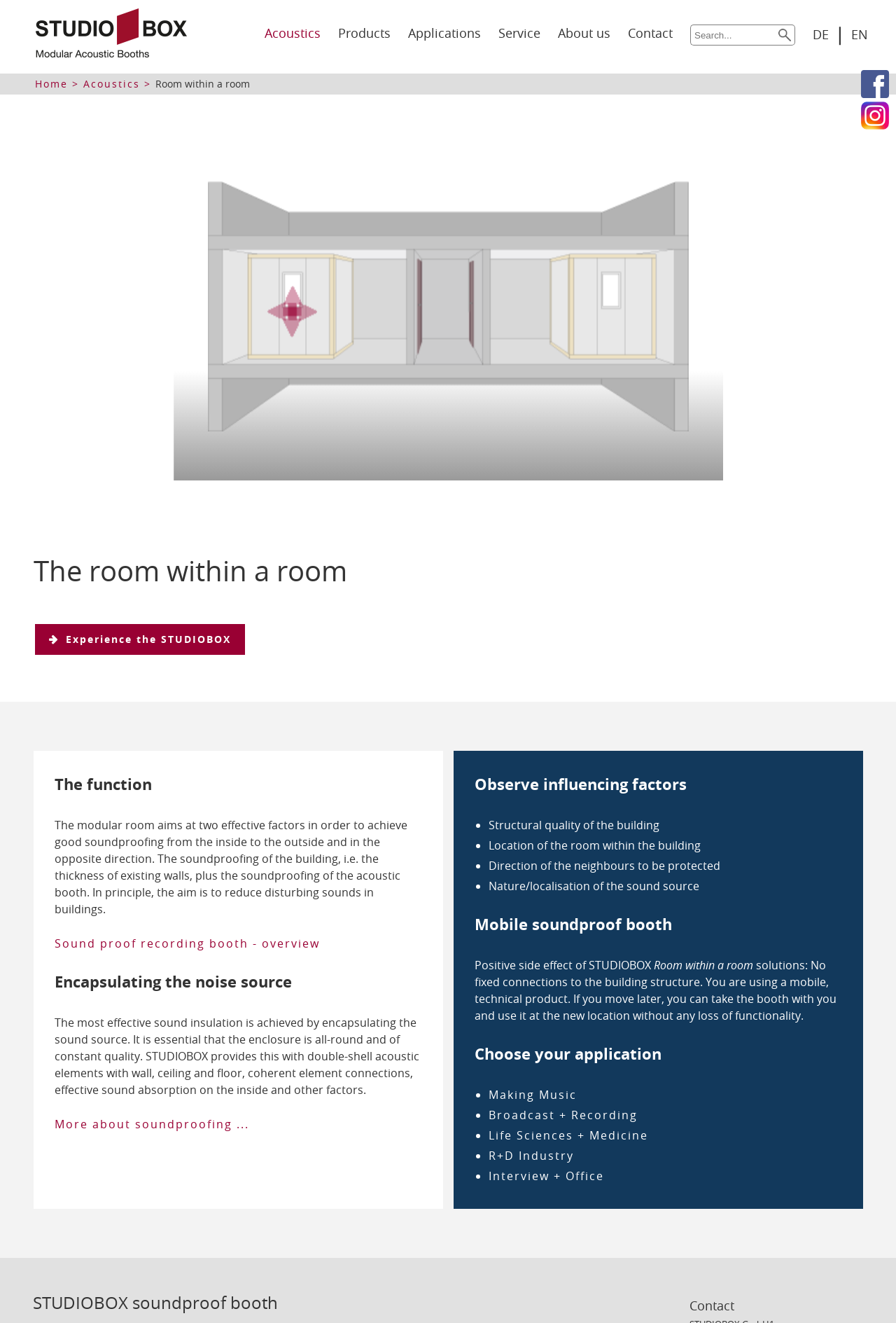Find and indicate the bounding box coordinates of the region you should select to follow the given instruction: "Go to Acoustics page".

[0.295, 0.019, 0.358, 0.031]